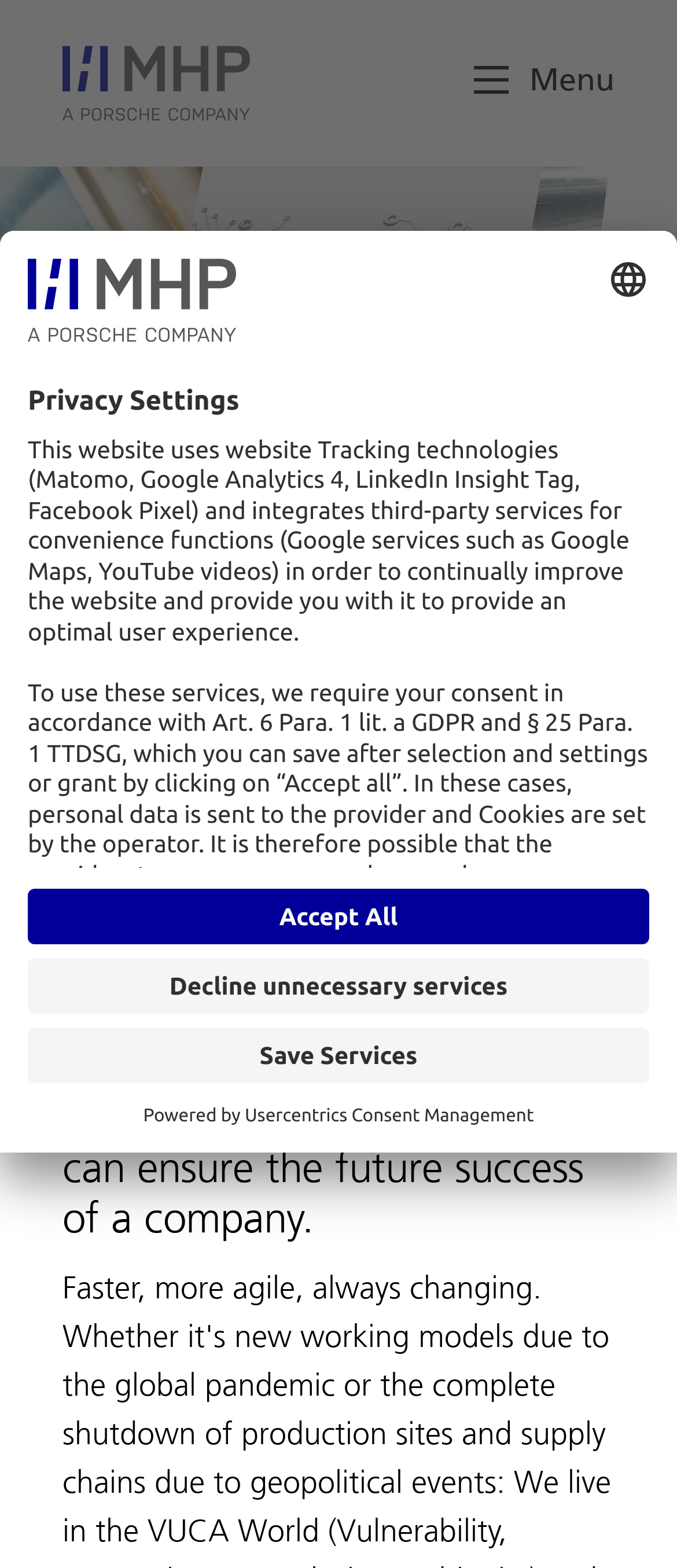Can you identify the bounding box coordinates of the clickable region needed to carry out this instruction: 'Search for something'? The coordinates should be four float numbers within the range of 0 to 1, stated as [left, top, right, bottom].

[0.092, 0.479, 0.908, 0.514]